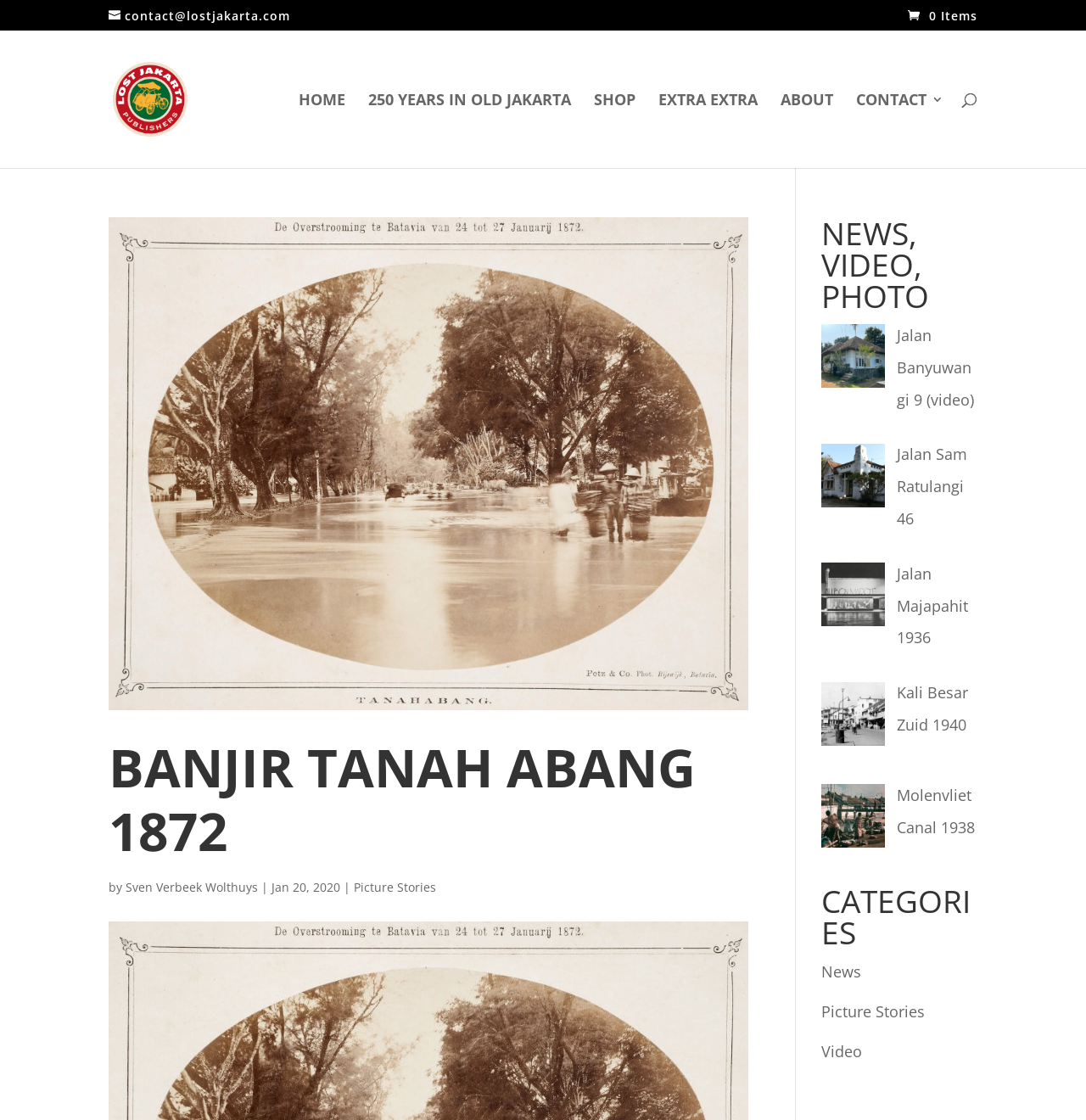Based on the element description News, identify the bounding box of the UI element in the given webpage screenshot. The coordinates should be in the format (top-left x, top-left y, bottom-right x, bottom-right y) and must be between 0 and 1.

[0.756, 0.858, 0.793, 0.876]